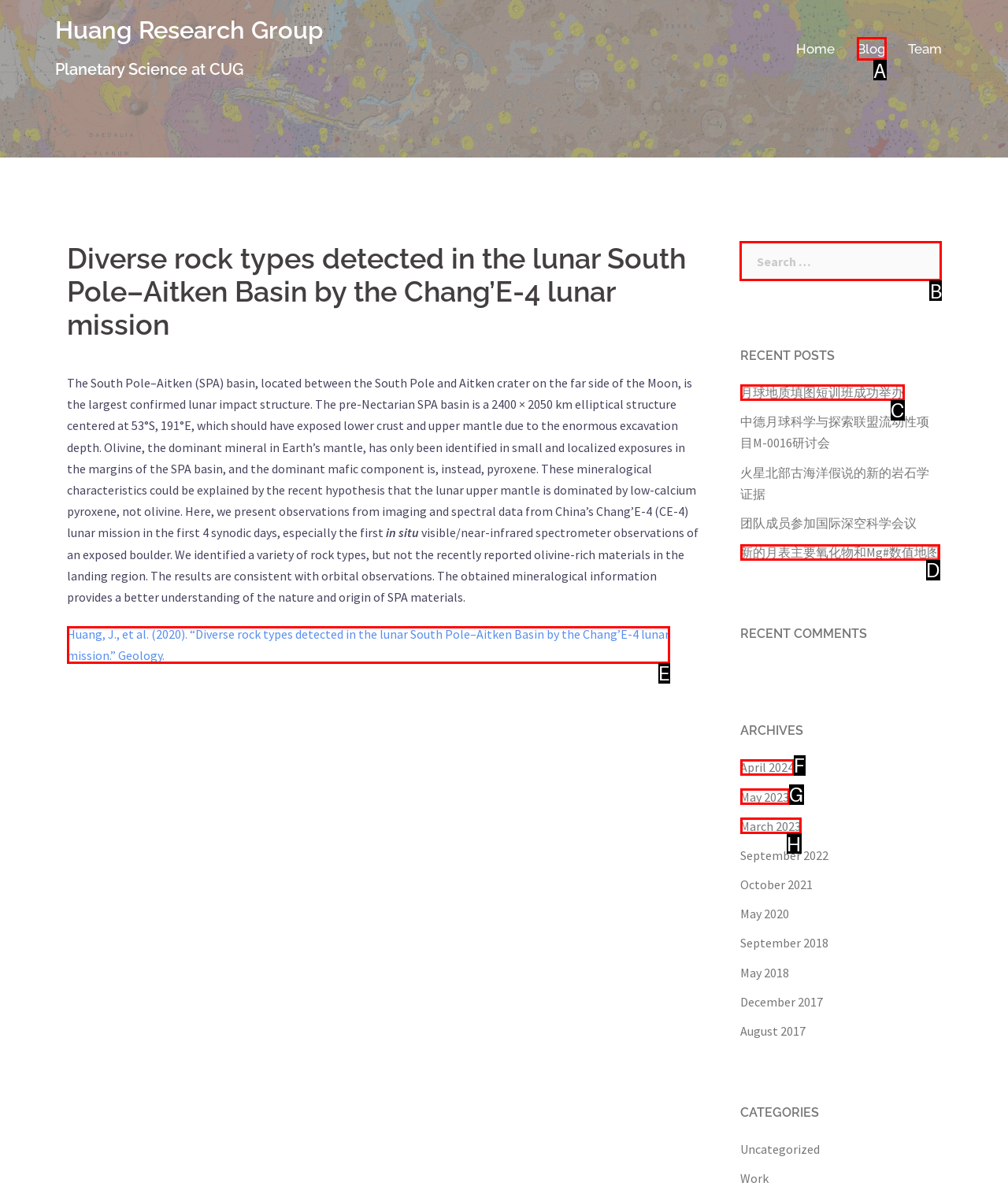What is the letter of the UI element you should click to Search for something? Provide the letter directly.

B